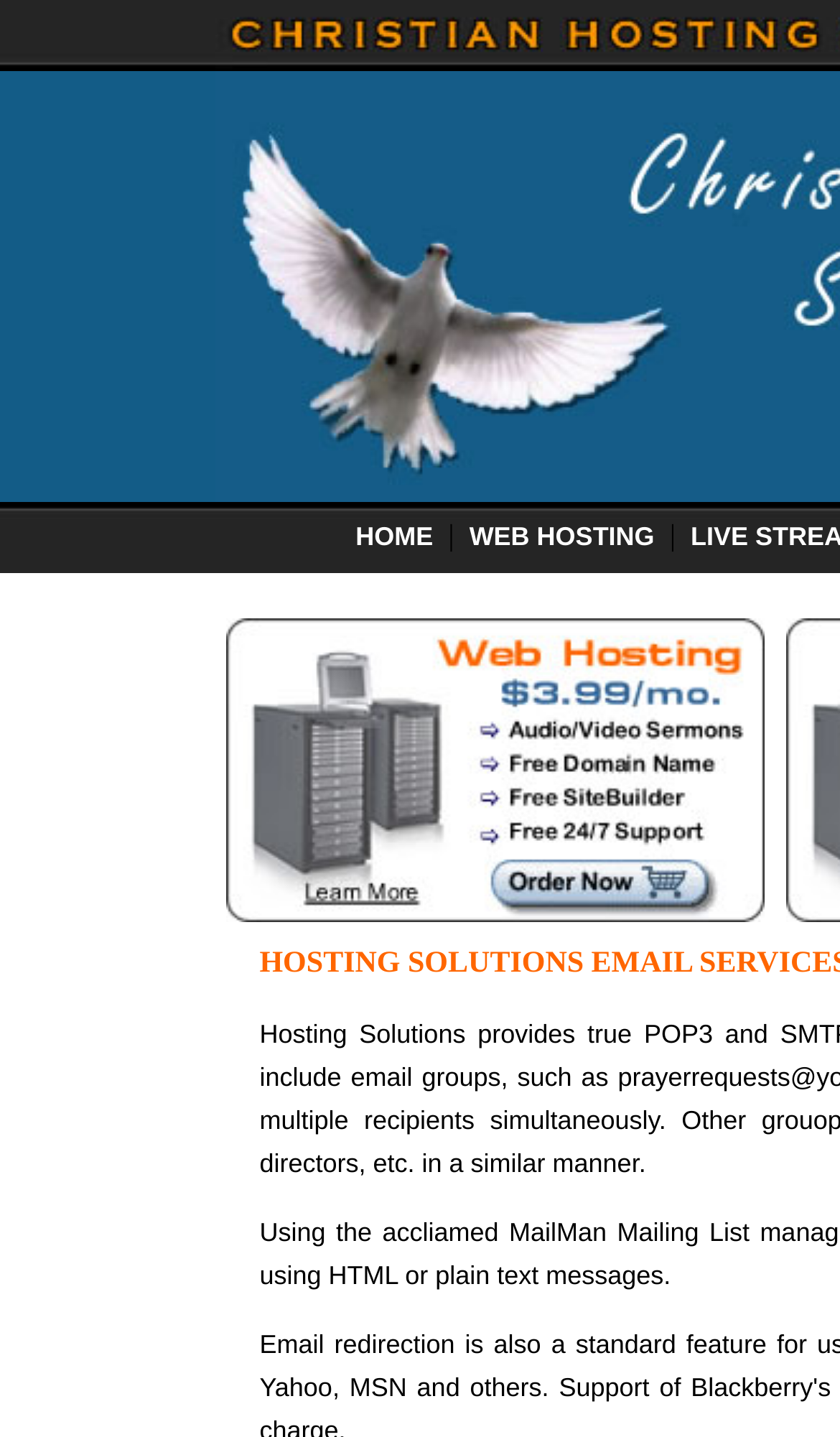Please provide a one-word or short phrase answer to the question:
What kind of support does the website offer?

Fast, friendly, experienced support